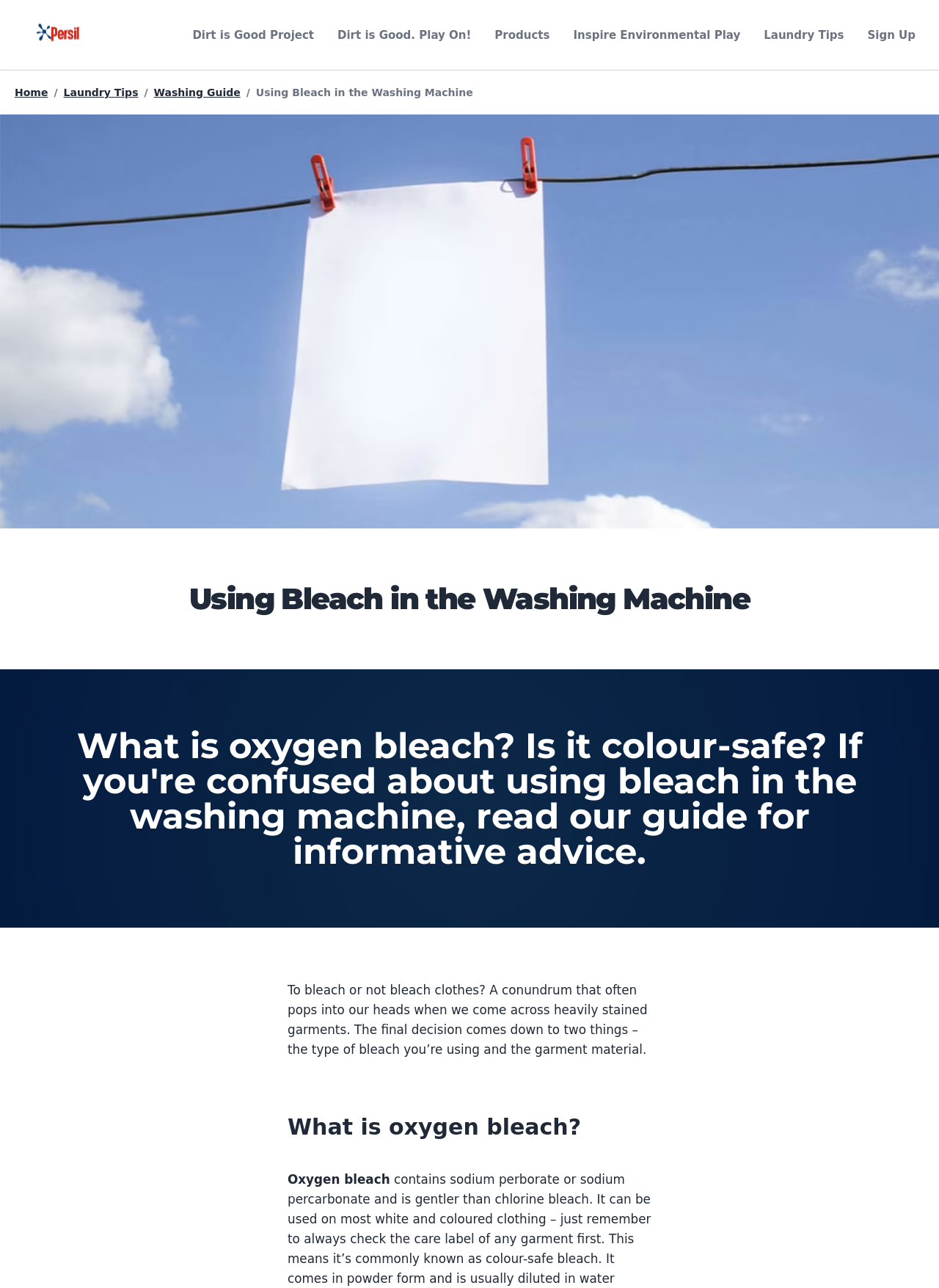Find and extract the text of the primary heading on the webpage.

Using Bleach in the Washing Machine